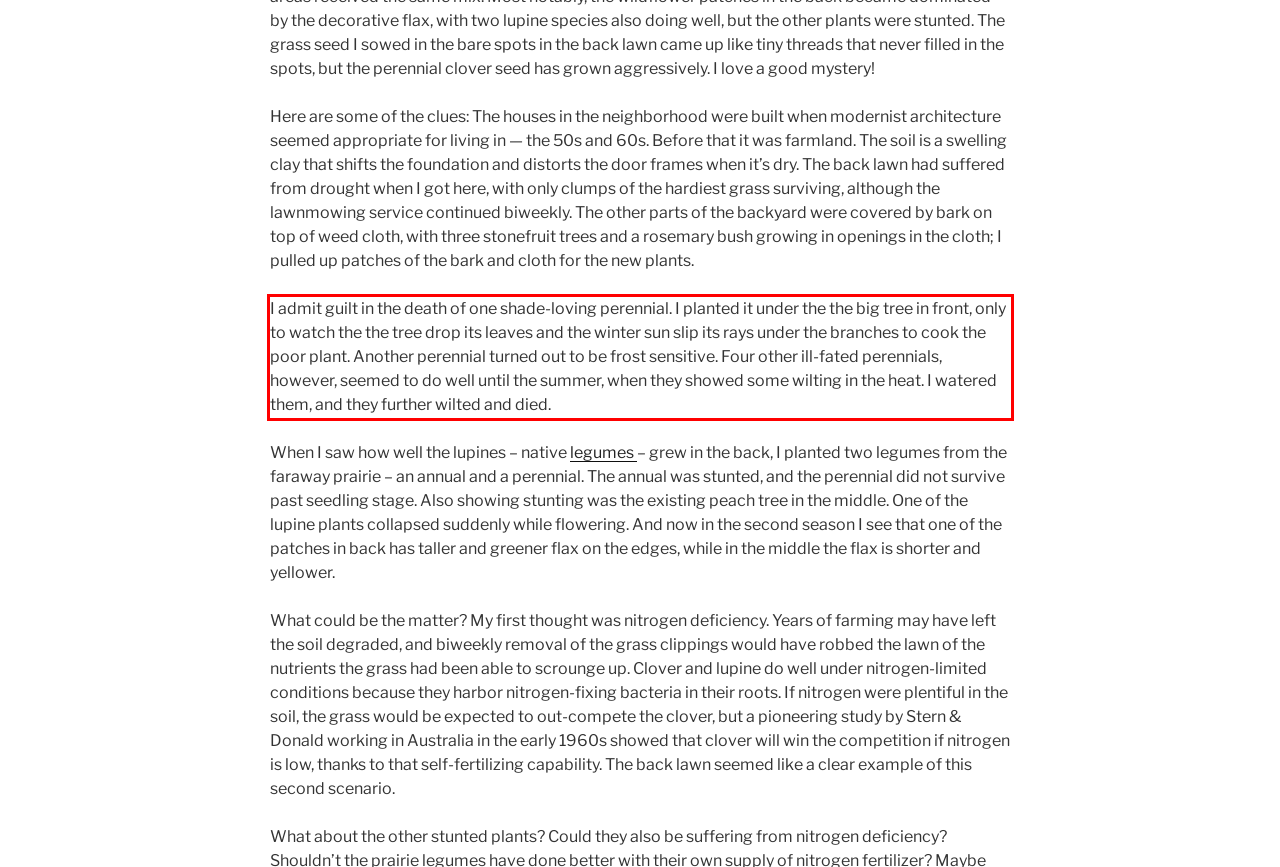Examine the screenshot of the webpage, locate the red bounding box, and generate the text contained within it.

I admit guilt in the death of one shade-loving perennial. I planted it under the the big tree in front, only to watch the the tree drop its leaves and the winter sun slip its rays under the branches to cook the poor plant. Another perennial turned out to be frost sensitive. Four other ill-fated perennials, however, seemed to do well until the summer, when they showed some wilting in the heat. I watered them, and they further wilted and died.